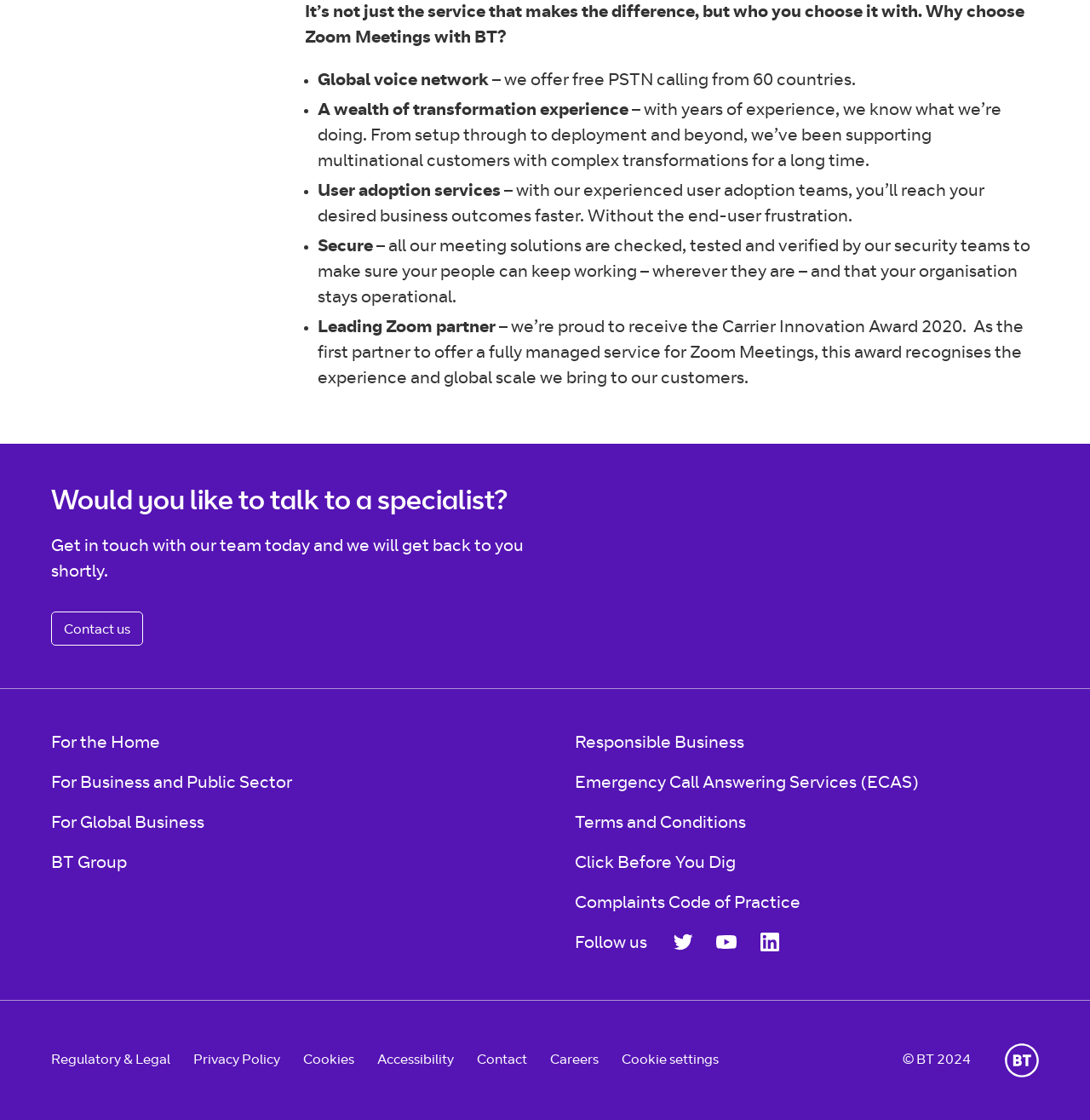Using the element description Cookies, predict the bounding box coordinates for the UI element. Provide the coordinates in (top-left x, top-left y, bottom-right x, bottom-right y) format with values ranging from 0 to 1.

[0.278, 0.941, 0.325, 0.953]